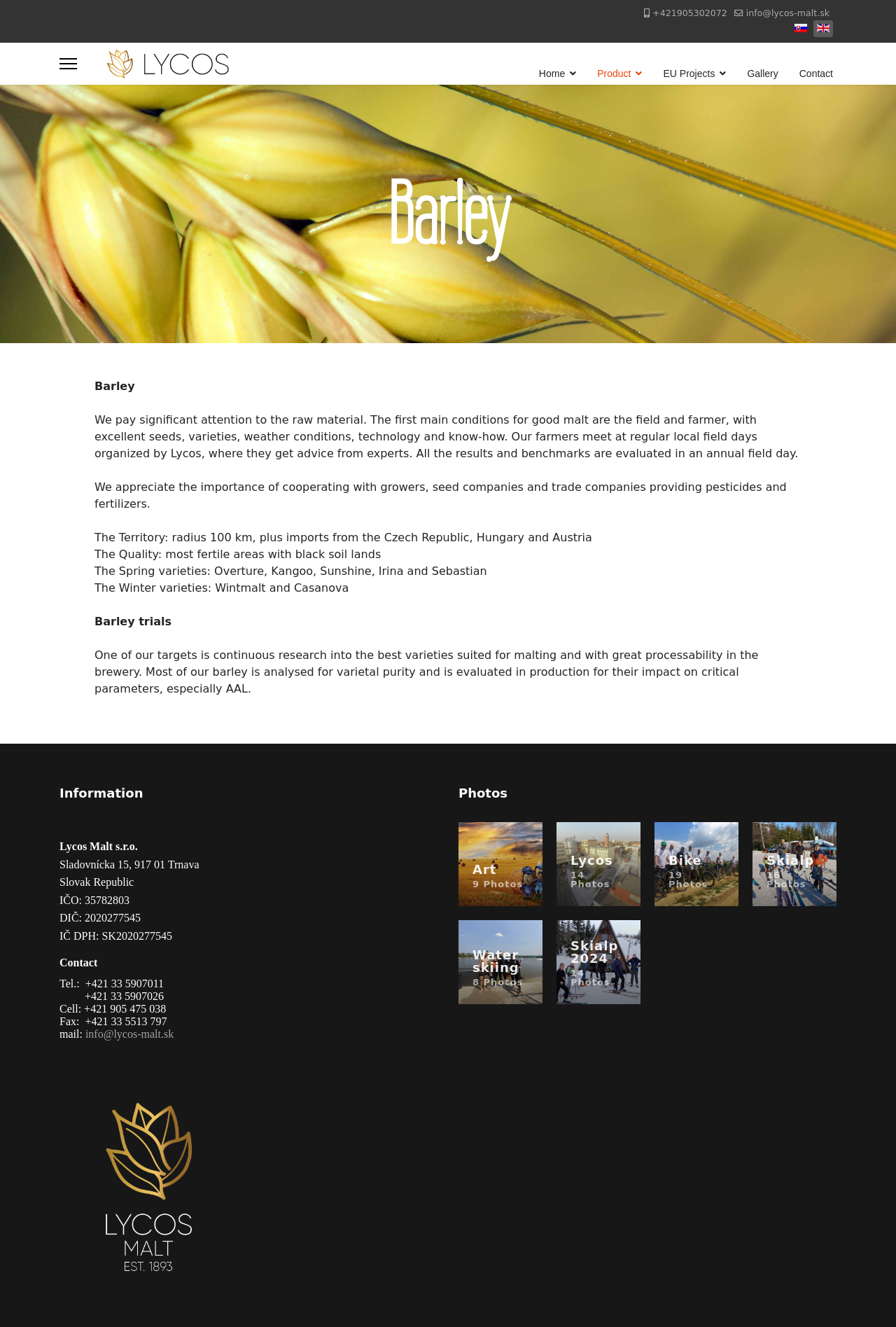What is the topic of the text?
Provide a one-word or short-phrase answer based on the image.

Barley